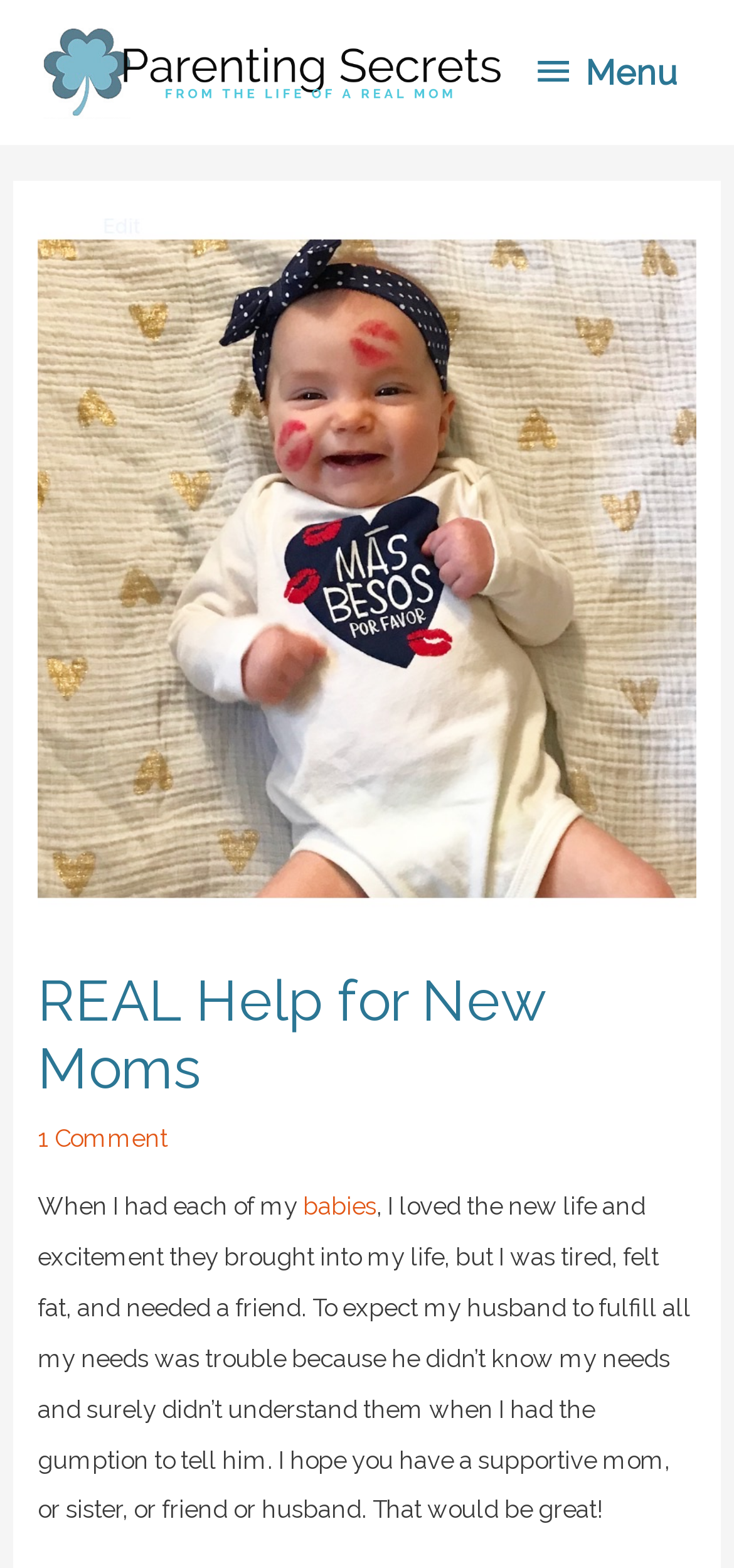Please answer the following question using a single word or phrase: 
What is the author's emotional state in the text?

Tired and needing a friend